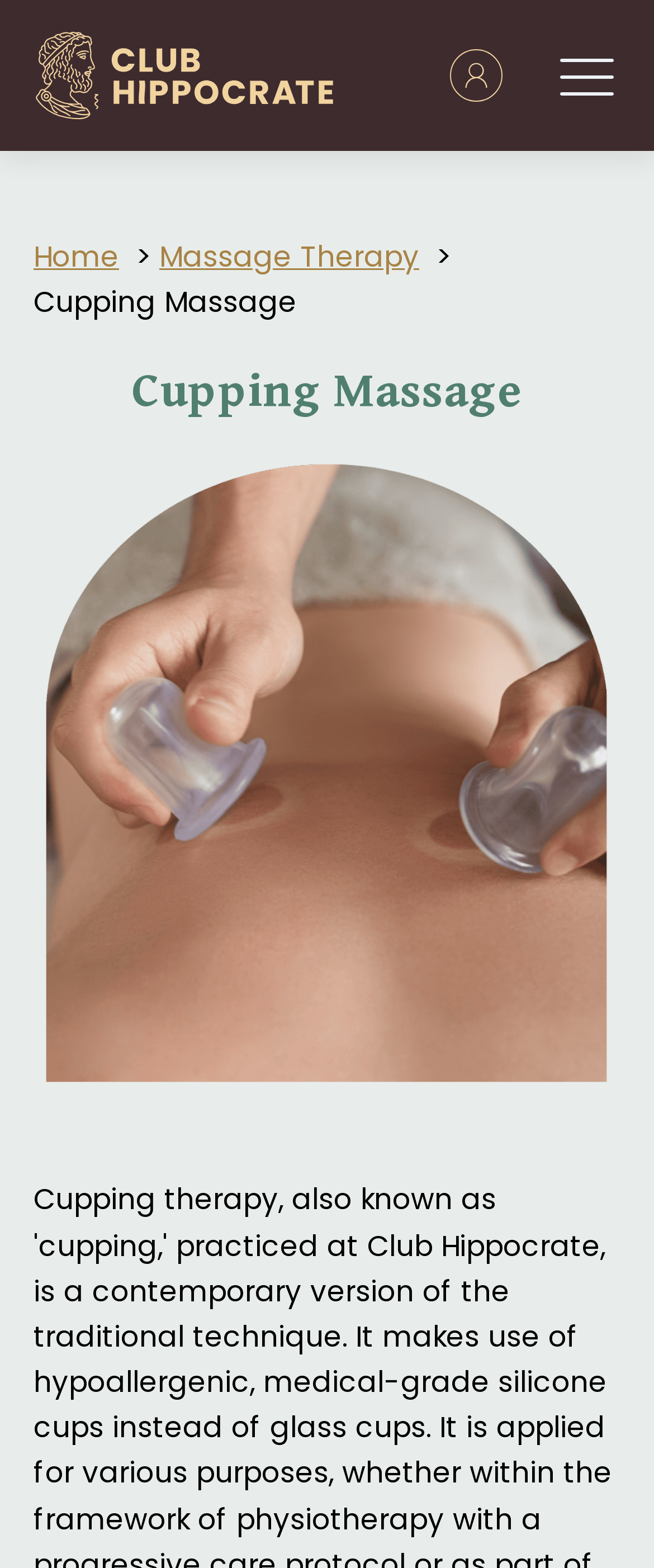Give the bounding box coordinates for the element described as: "April 2021".

None